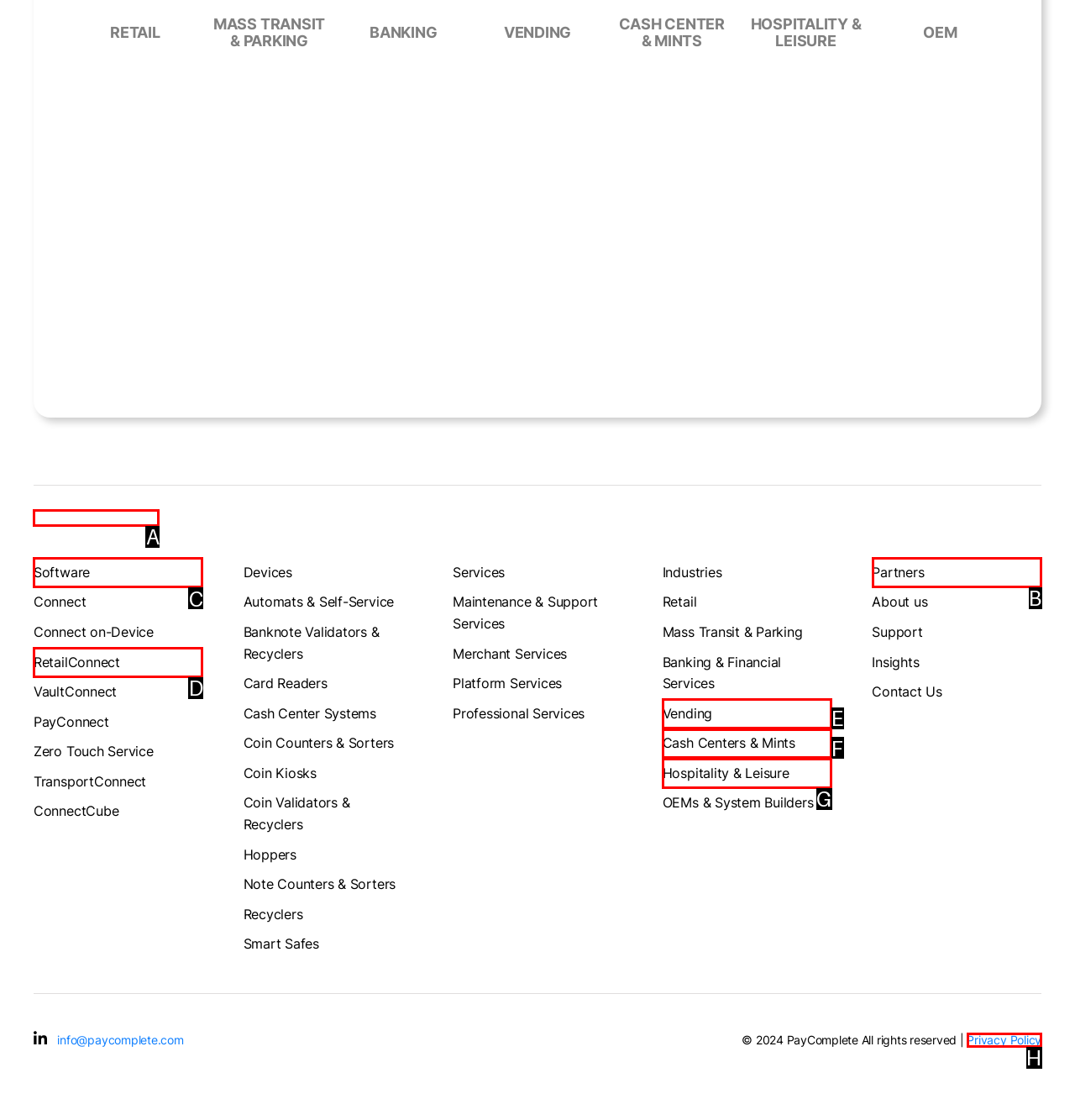Choose the HTML element you need to click to achieve the following task: Go to Software
Respond with the letter of the selected option from the given choices directly.

C